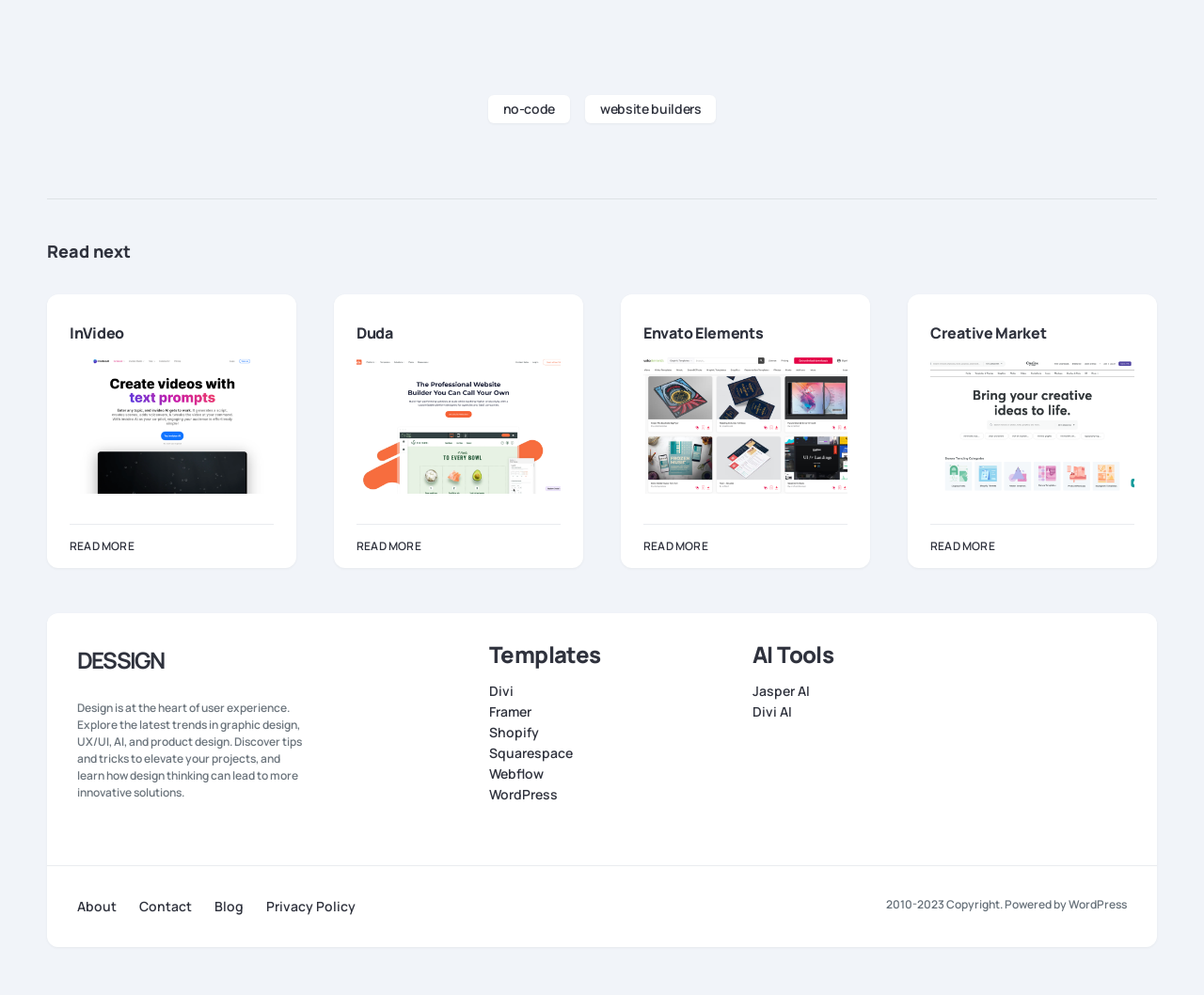Please provide a comprehensive answer to the question based on the screenshot: What type of website builders are mentioned on the page?

The links at the top of the page mention 'no-code' and 'website builders', suggesting that the webpage is focused on providing resources and information about no-code website builders, such as InVideo, Duda, and others.